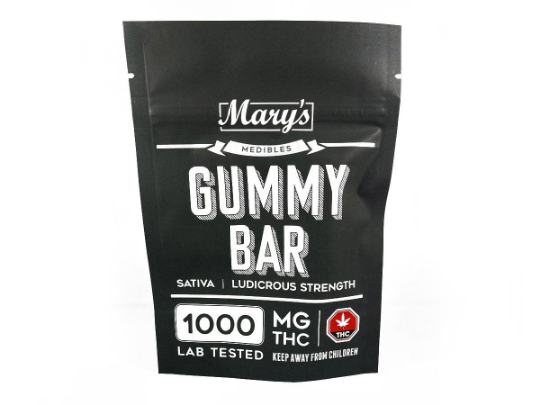What is the strength of the product?
Refer to the screenshot and deliver a thorough answer to the question presented.

The packaging indicates that the product contains '1000 MG THC', which suggests that it is a potent and strong cannabis-infused edible product.